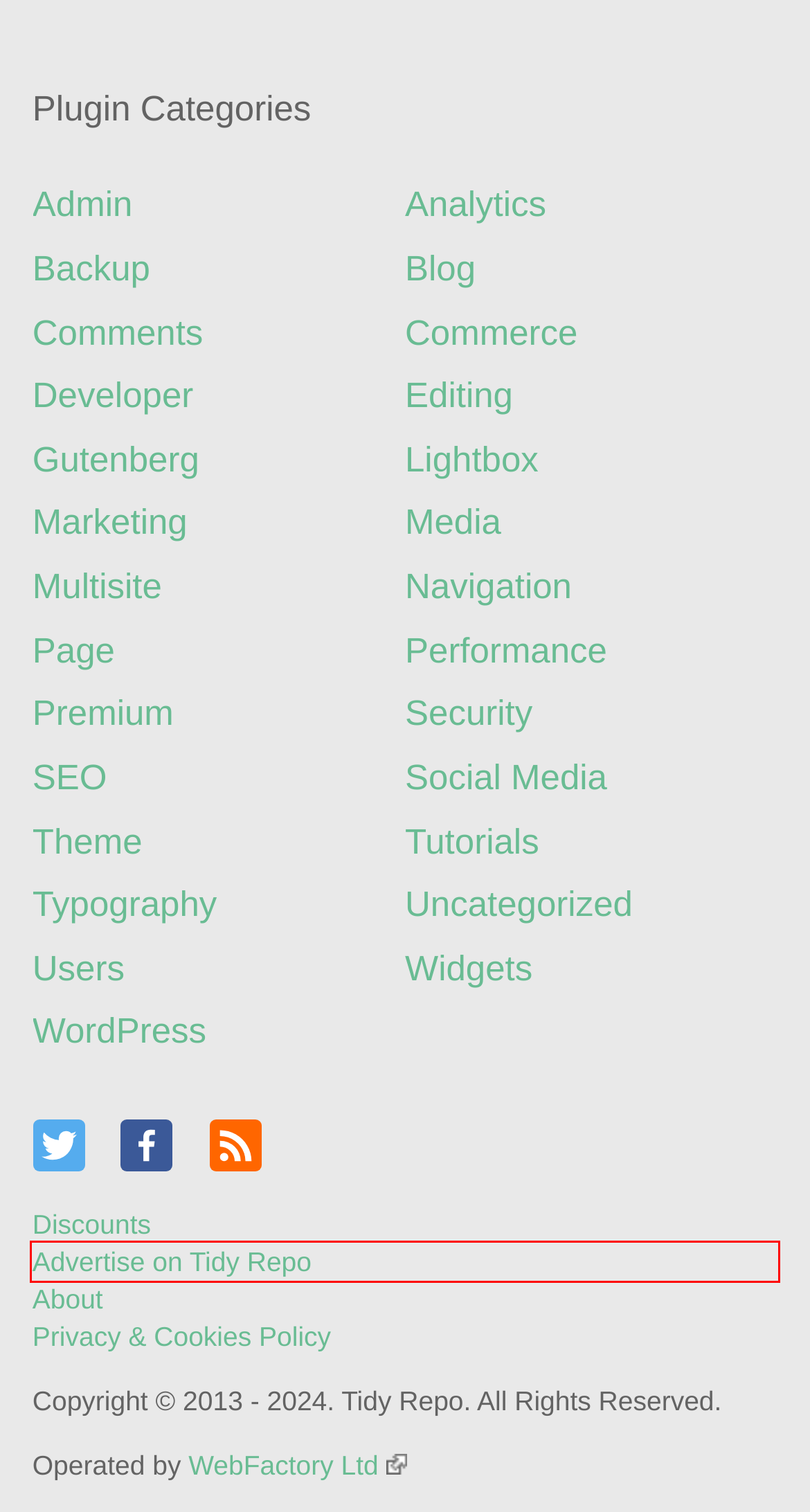Given a webpage screenshot with a UI element marked by a red bounding box, choose the description that best corresponds to the new webpage that will appear after clicking the element. The candidates are:
A. Blog - Tidy Repo
B. About Tidy Repo
C. Lightbox WordPress Plugins - Tidy Repo
D. Commerce WordPress Plugins - Tidy Repo
E. Users WordPress Plugins - Tidy Repo
F. Advertise on Tidy Repo
G. Beatrice Stefanescu, Author at Tidy Repo
H. Theme WordPress Plugins - Tidy Repo

F